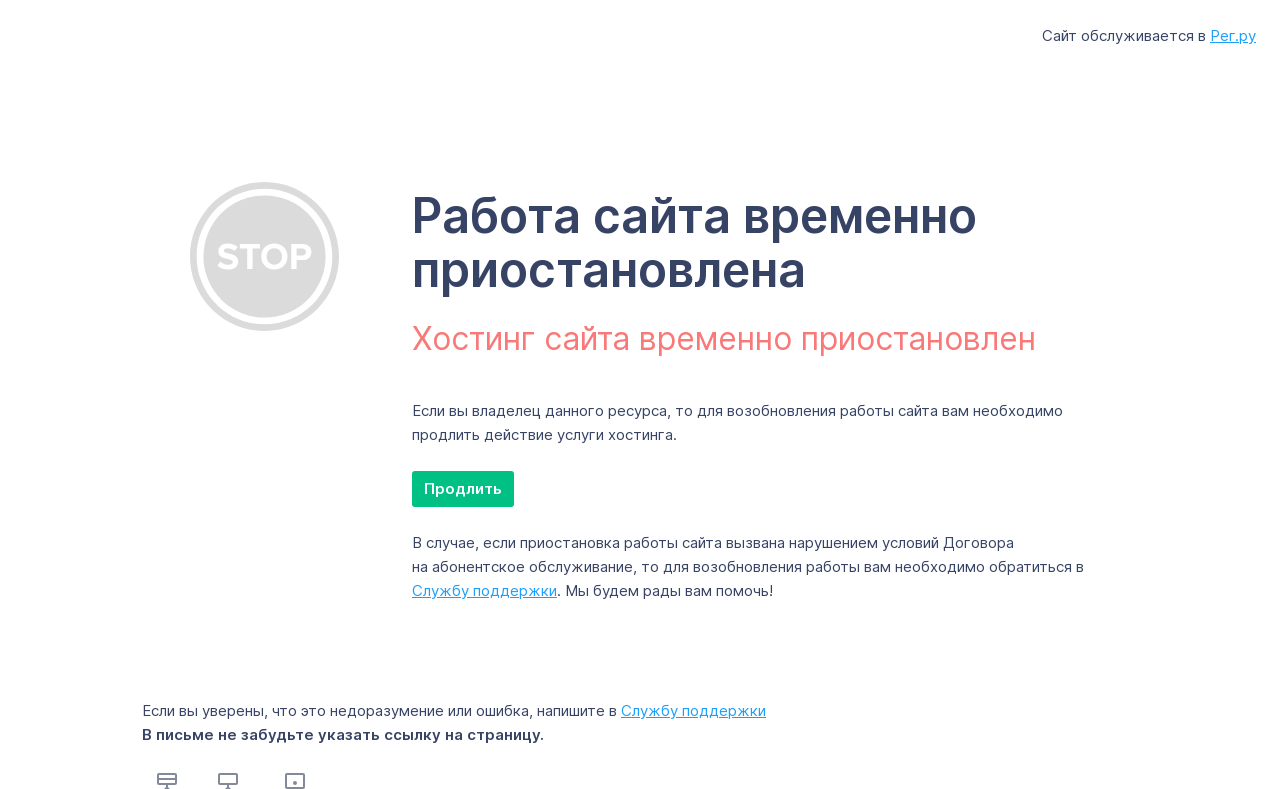Explain the webpage's layout and main content in detail.

The webpage appears to be a temporary suspension notice for a website. At the top, there is a heading that reads "Работа сайта временно приостановлена" (Work on the site is temporarily suspended). Below this heading, there is a static text that says "Сайт обслуживается в" (The site is serviced by) followed by a link to "Рег.ру" (Reg.ru) on the right side.

Further down, there is a section that explains the reason for the suspension. It states that the hosting service for the site has been temporarily suspended, and the owner of the resource needs to renew the hosting service to restore the site's functionality. This section includes a link to "Продлить" (Renew) to take action.

Below this section, there is another paragraph that mentions that if the suspension is due to a violation of the service agreement, the owner needs to contact the support team to resolve the issue. This paragraph includes a link to "Службу поддержки" (Support Service).

At the bottom of the page, there is a message that says if the owner is certain that the suspension is an error, they can write to the support team, and a reminder to include a link to the page in the message.

Overall, the webpage is a notification to the website owner about the temporary suspension of their site and provides instructions on how to resolve the issue.